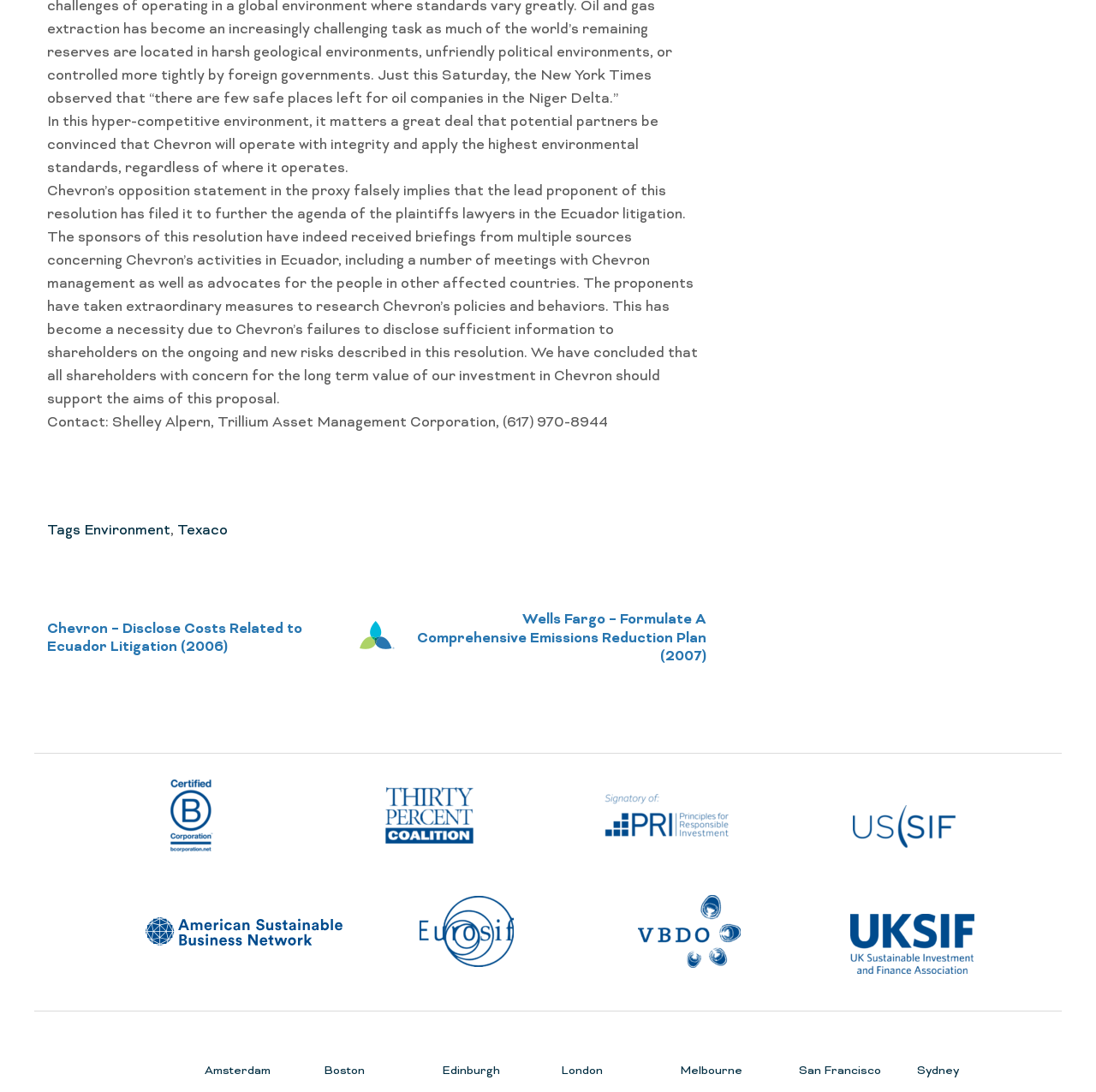Can you find the bounding box coordinates of the area I should click to execute the following instruction: "Click on the link 'Chevron – Disclose Costs Related to Ecuador Litigation (2006)'"?

[0.043, 0.569, 0.314, 0.602]